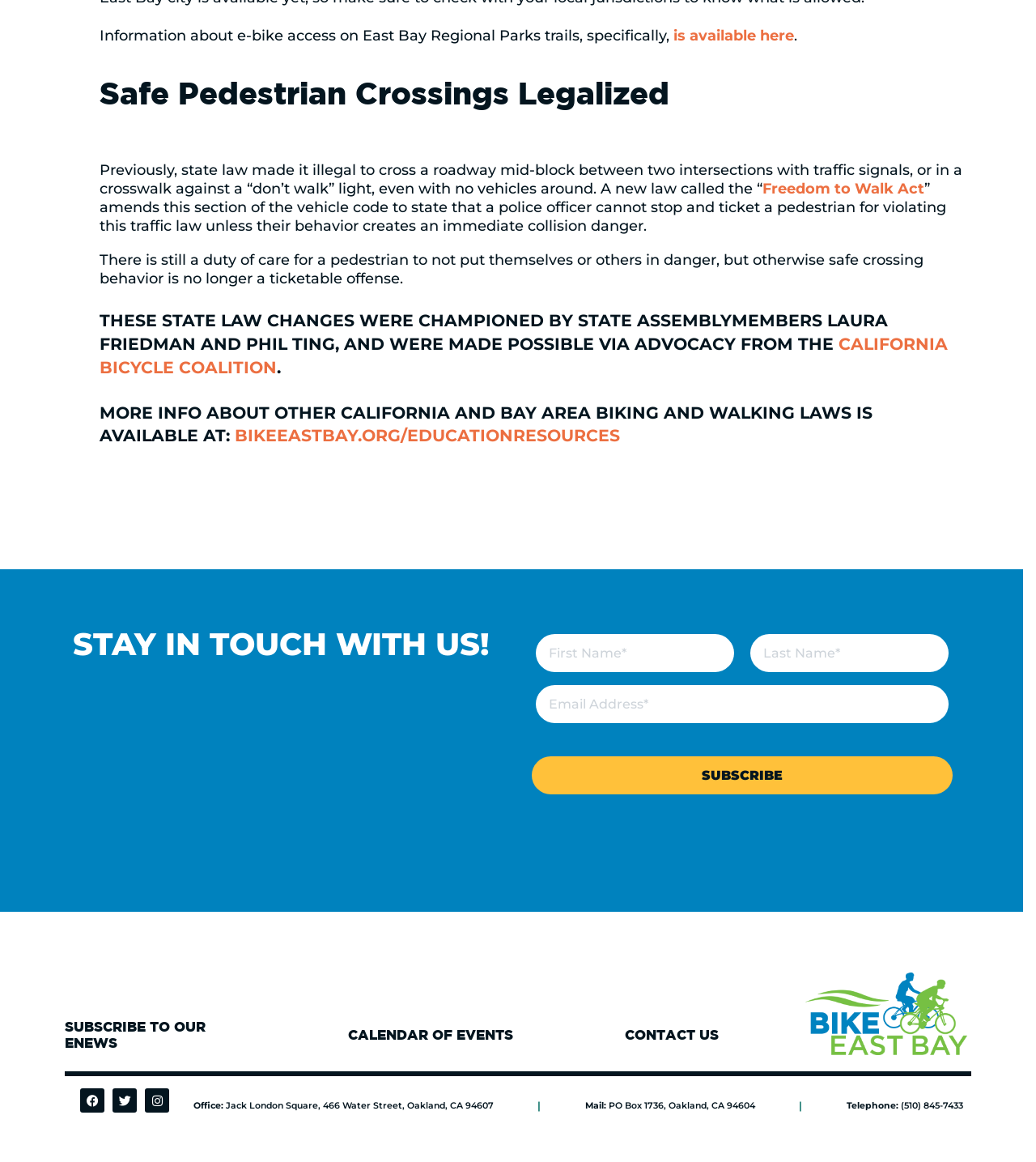What is the name of the organization mentioned in the second heading?
Please use the image to deliver a detailed and complete answer.

I found the answer by examining the second heading element, which mentions the organization, and then looking for a link with the same name, which is [269] link 'CALIFORNIA BICYCLE COALITION'.